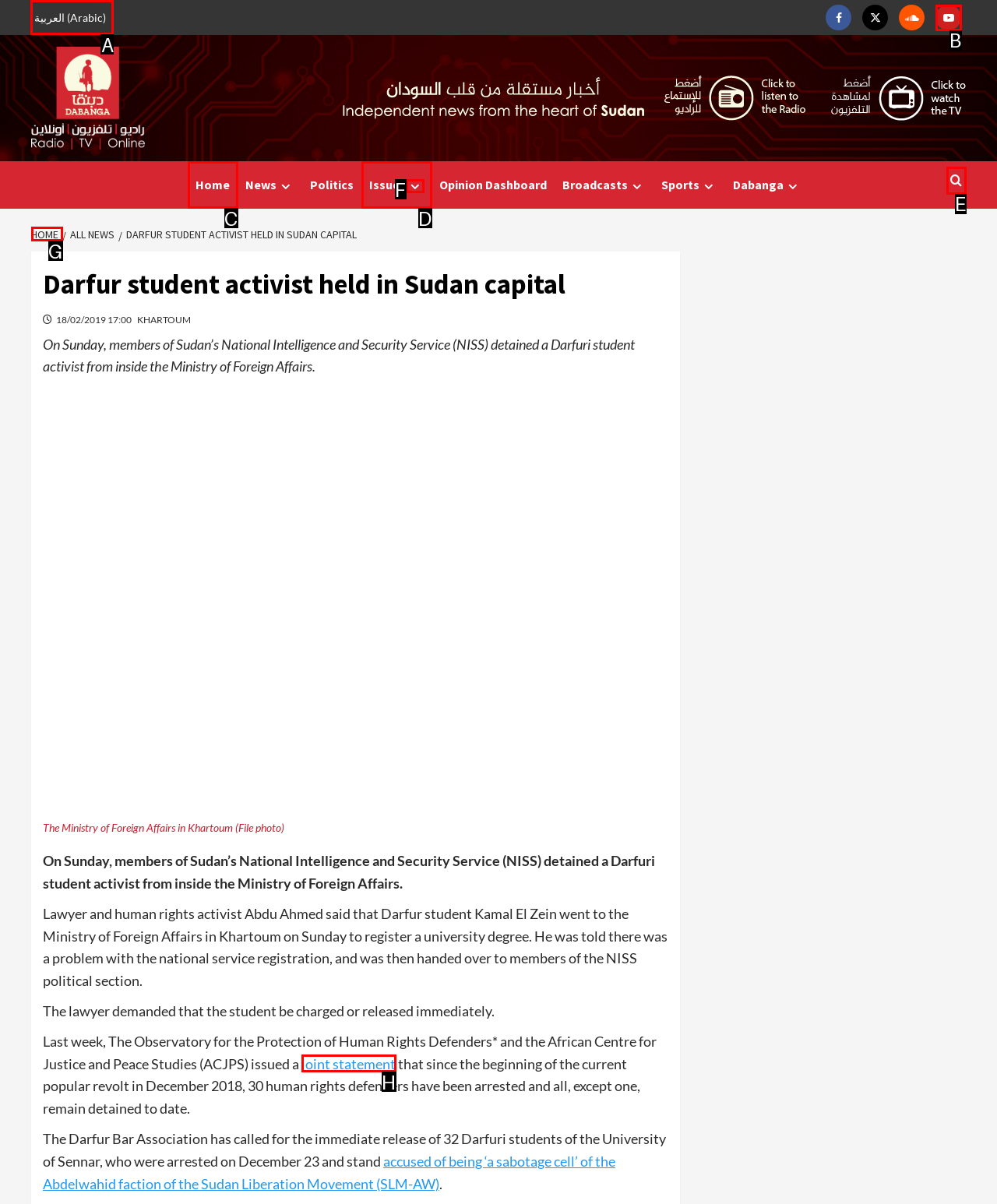Determine which option should be clicked to carry out this task: Switch to Arabic language
State the letter of the correct choice from the provided options.

A